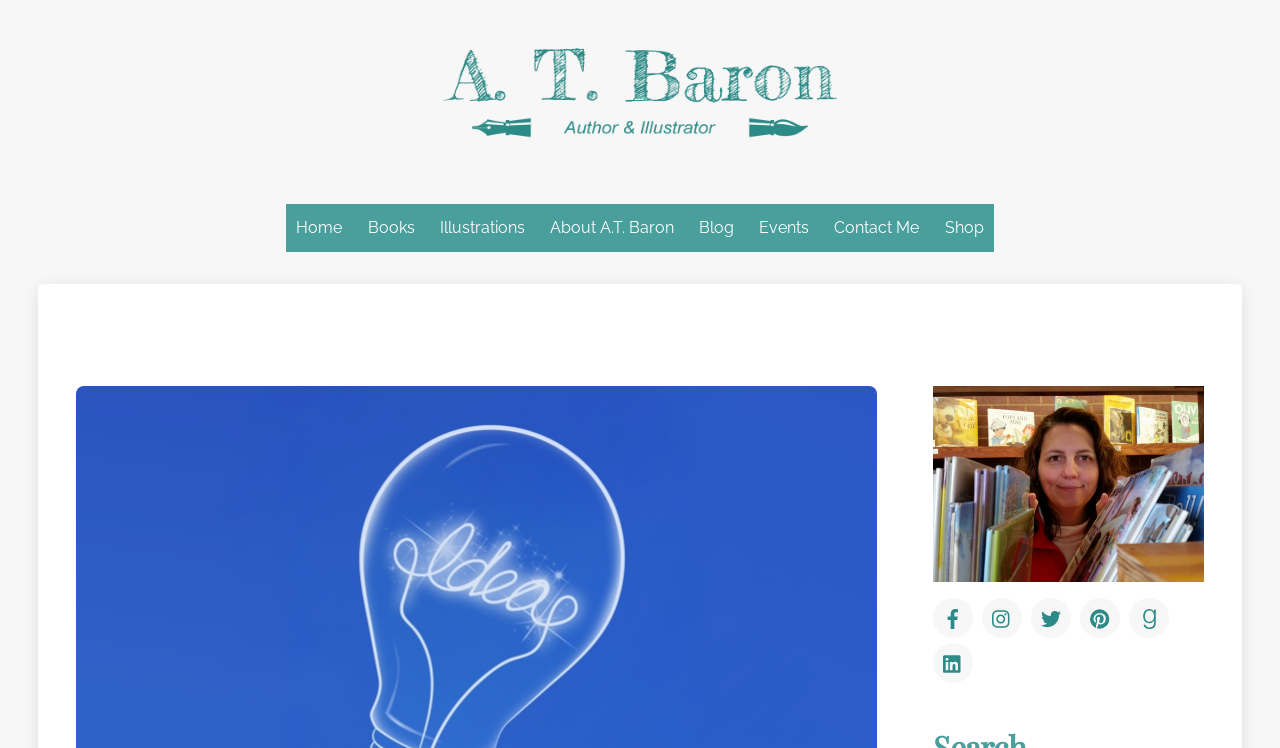Is there a link to the author's books?
Please use the image to provide an in-depth answer to the question.

Yes, there is a link to the author's books, which is labeled as 'Books' and located at the top of the webpage, next to 'Home' and 'Illustrations'.